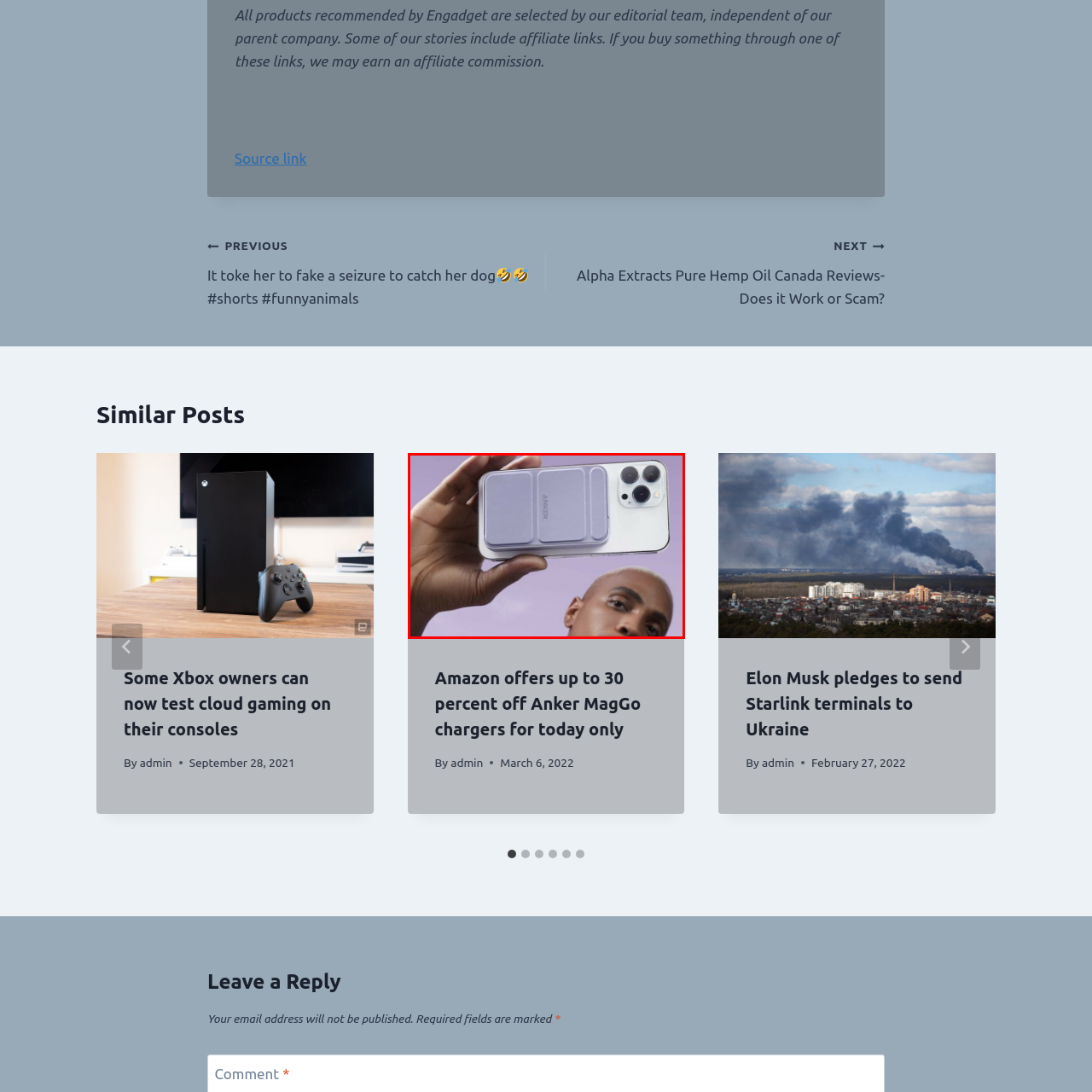Provide a thorough description of the scene depicted within the red bounding box.

The image showcases a person holding a sleek white smartphone equipped with a lavender Anker MagGo charger attached to its back. The individual presents the device closely to the camera, emphasizing its modern design and the MagGo accessory, which is designed for convenient charging. The background features a soft purple hue, enhancing the overall aesthetic and highlighting the product's stylish appeal. This visual effectively promotes Anker's MagGo chargers, which are currently being offered at a discount, making them a trendy and practical accessory for smartphone users looking for efficient charging solutions.